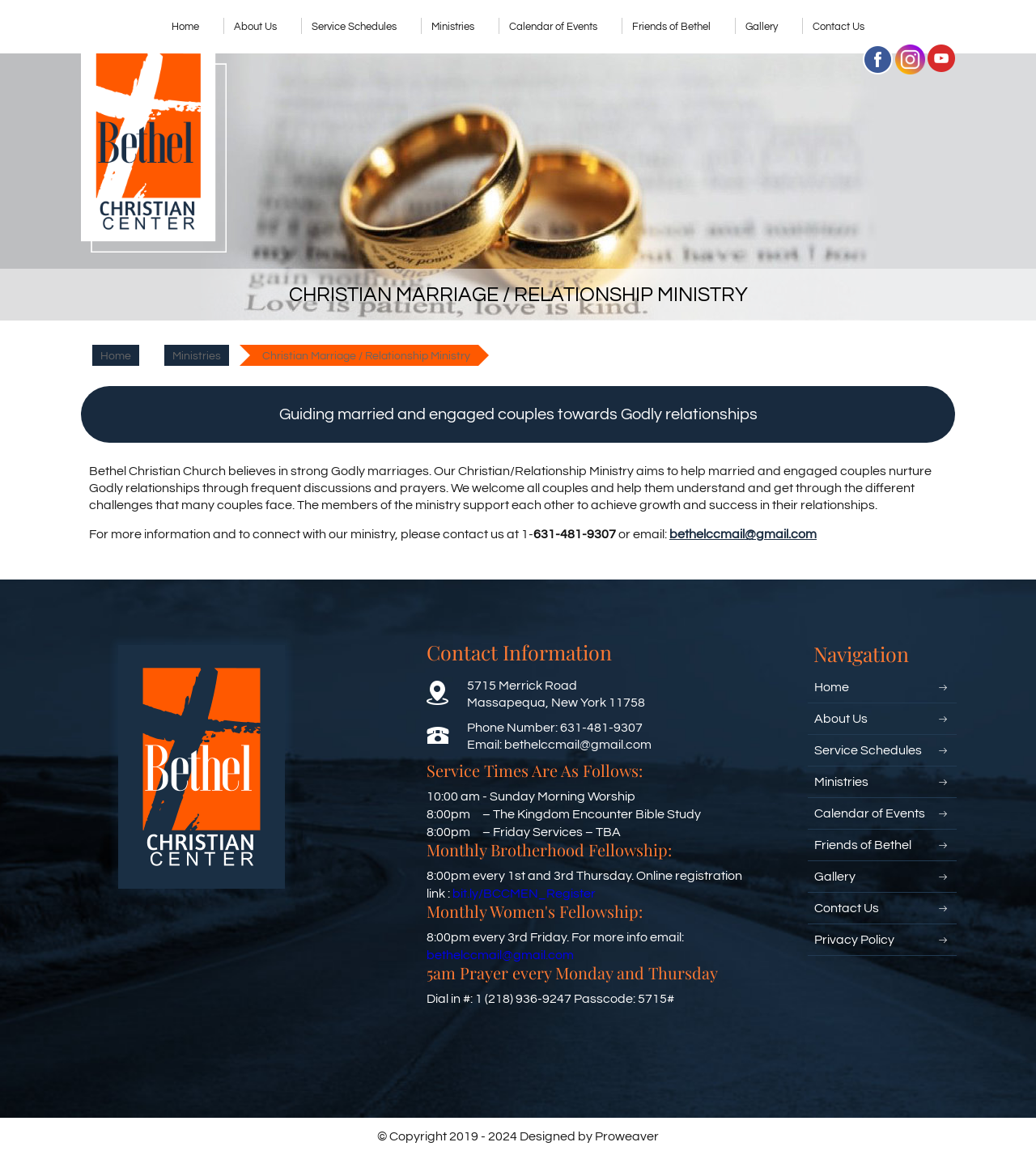Give a one-word or short-phrase answer to the following question: 
What is the name of the church?

Bethel Christian Center